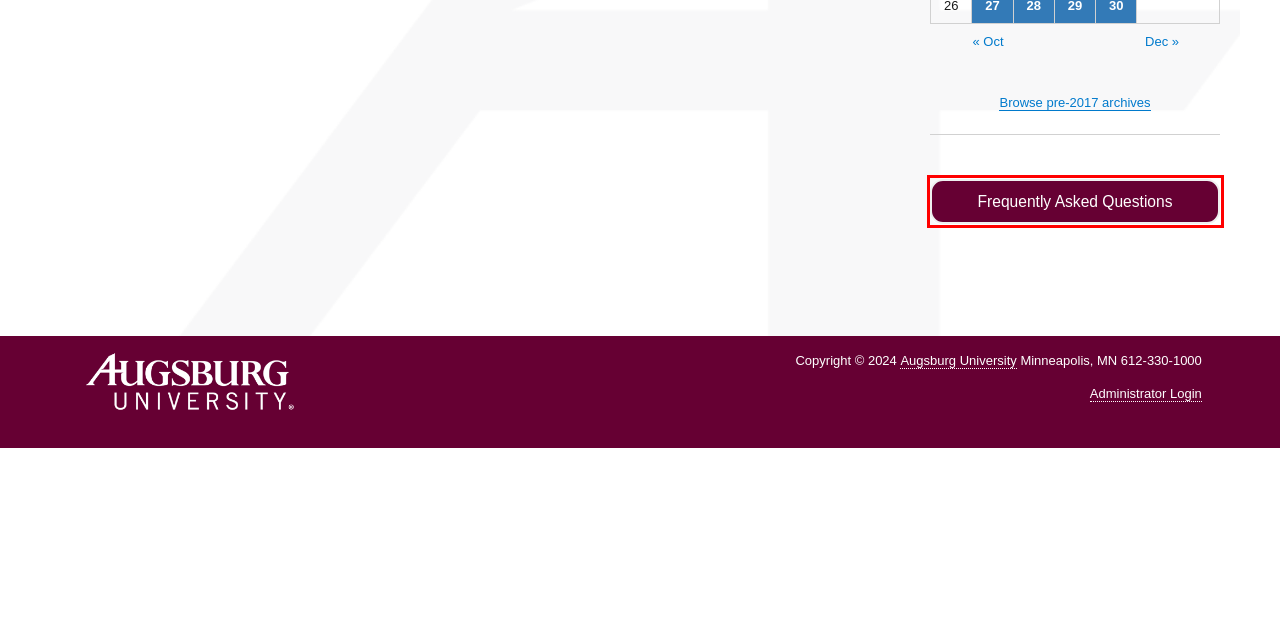A screenshot of a webpage is provided, featuring a red bounding box around a specific UI element. Identify the webpage description that most accurately reflects the new webpage after interacting with the selected element. Here are the candidates:
A. November 8, 2017 – A-mail
B. A to Z Directory - Augsburg University - Minneapolis, MN | Minneapolis, MN
C. Frequently Asked Questions – A-mail
D. Inside Augsburg
E. October 2017 – A-mail
F. Augsburg University | Minneapolis, MN
G. December 2017 – A-mail
H. A-mail Submission Form – A-mail

C